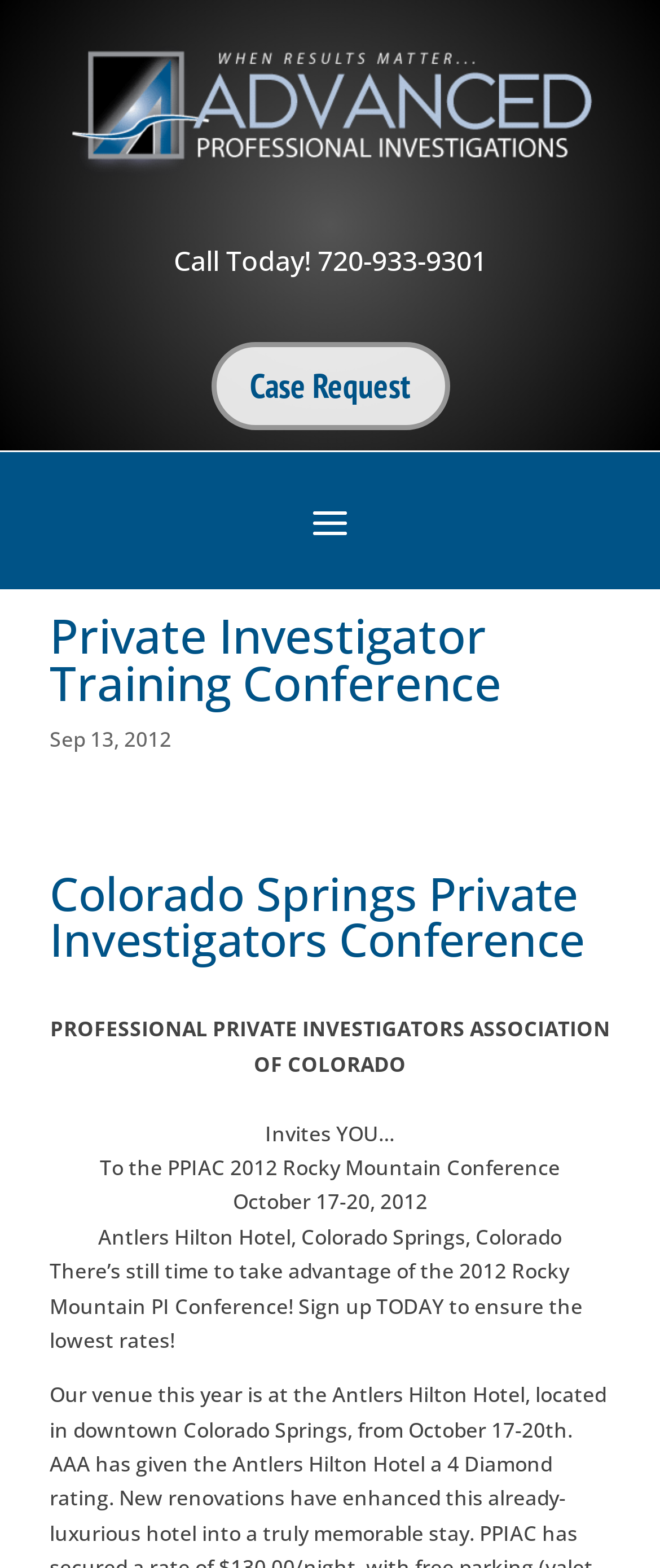What is the name of the conference?
Give a detailed and exhaustive answer to the question.

The name of the conference is found in the StaticText 'To the PPIAC 2012 Rocky Mountain Conference' which is located in the middle of the webpage, indicating that it is a key event being promoted.